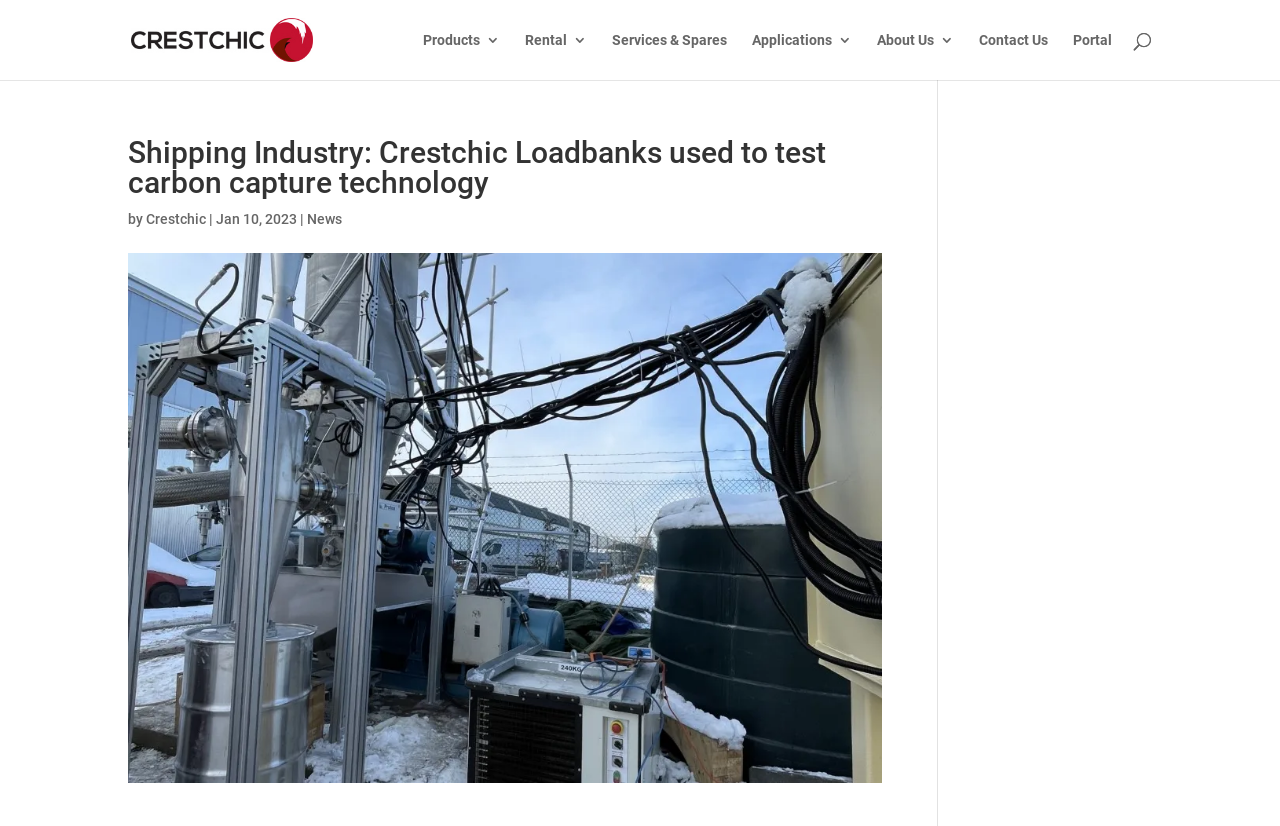What is the purpose of the load banks?
Answer the question with a single word or phrase, referring to the image.

To test carbon capture technology